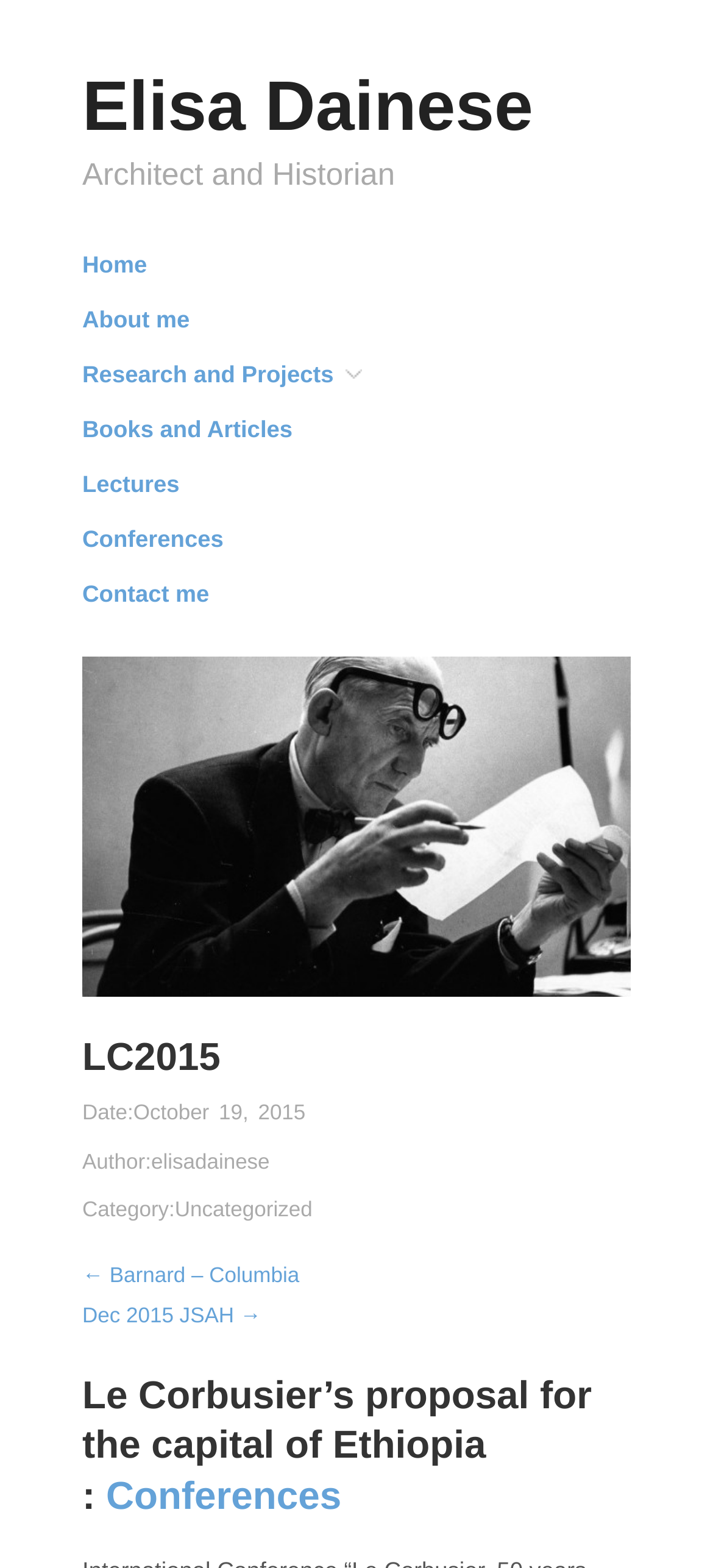Extract the bounding box coordinates of the UI element described: "Dec 2015 JSAH →". Provide the coordinates in the format [left, top, right, bottom] with values ranging from 0 to 1.

[0.115, 0.831, 0.367, 0.846]